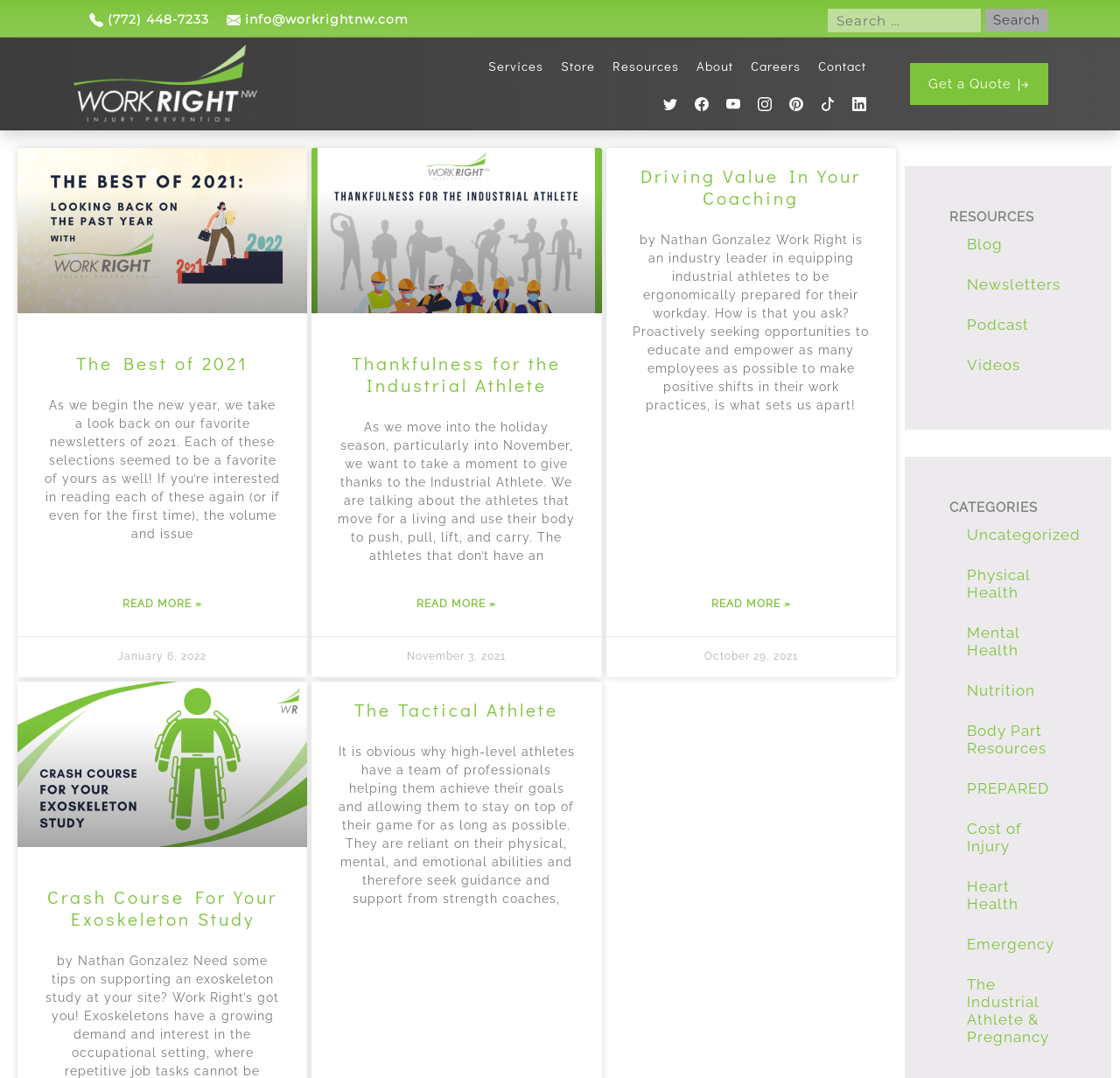Highlight the bounding box coordinates of the element that should be clicked to carry out the following instruction: "Get a quote". The coordinates must be given as four float numbers ranging from 0 to 1, i.e., [left, top, right, bottom].

[0.812, 0.058, 0.936, 0.098]